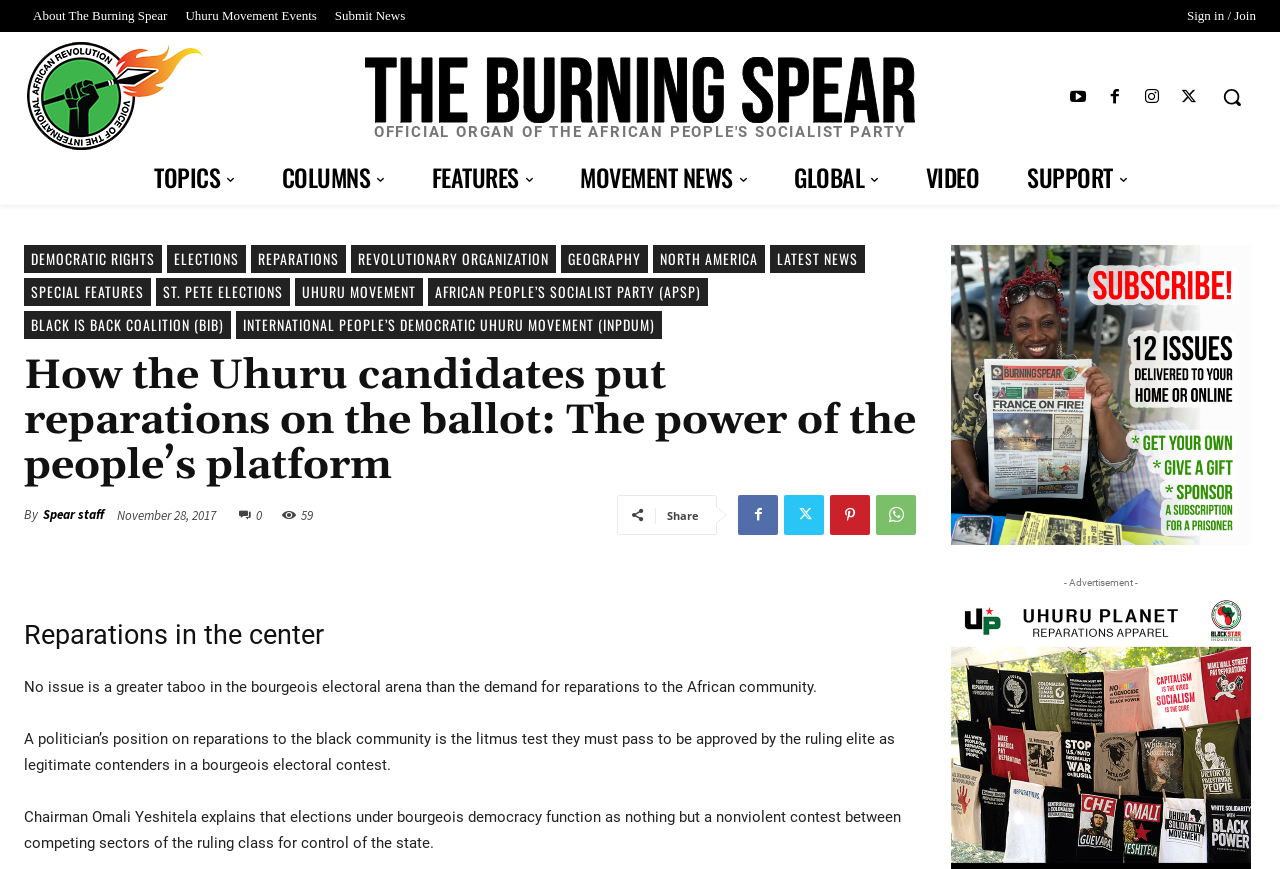Please specify the coordinates of the bounding box for the element that should be clicked to carry out this instruction: "Share the article". The coordinates must be four float numbers between 0 and 1, formatted as [left, top, right, bottom].

[0.521, 0.584, 0.546, 0.601]